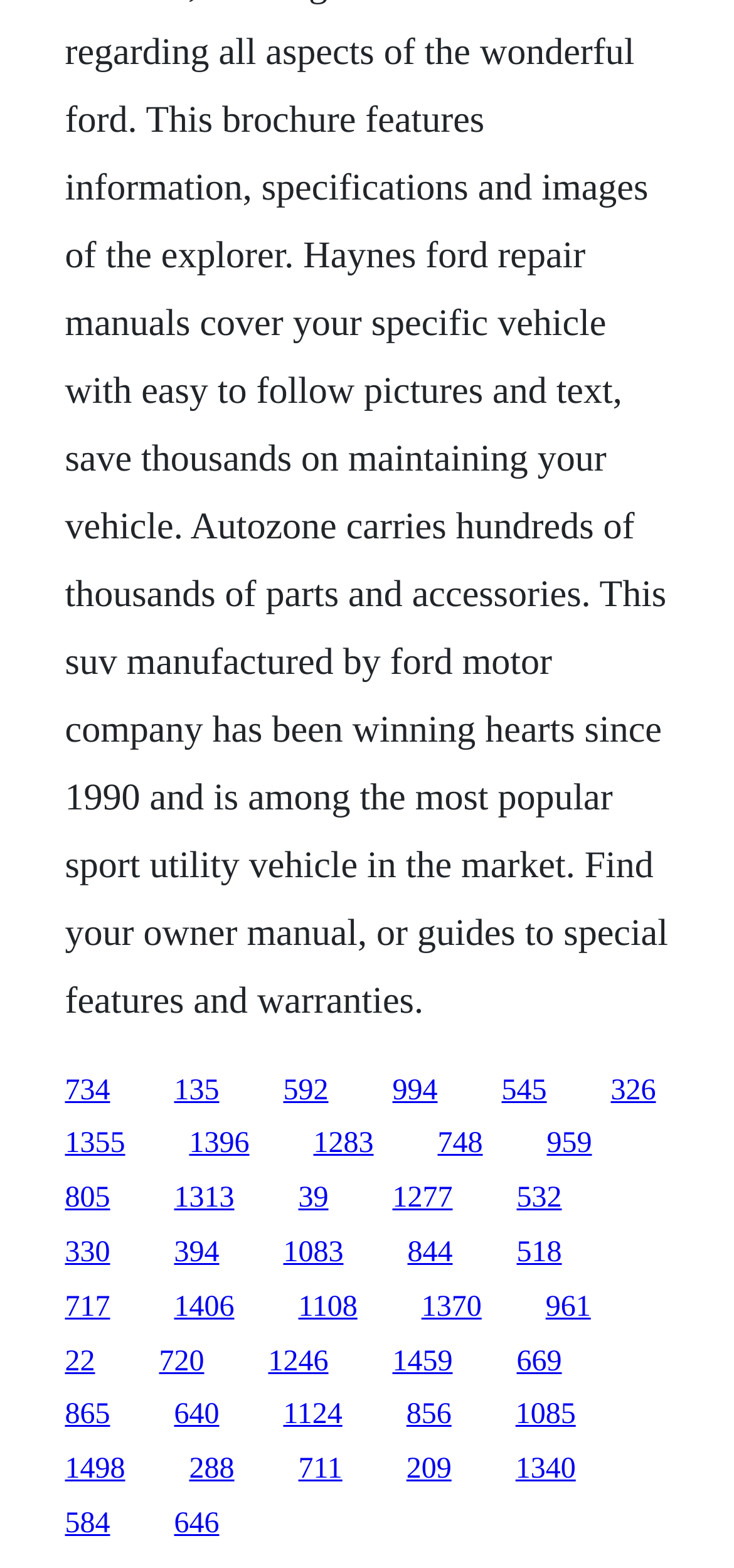Respond to the question below with a single word or phrase: Is there a gap between the links?

Yes